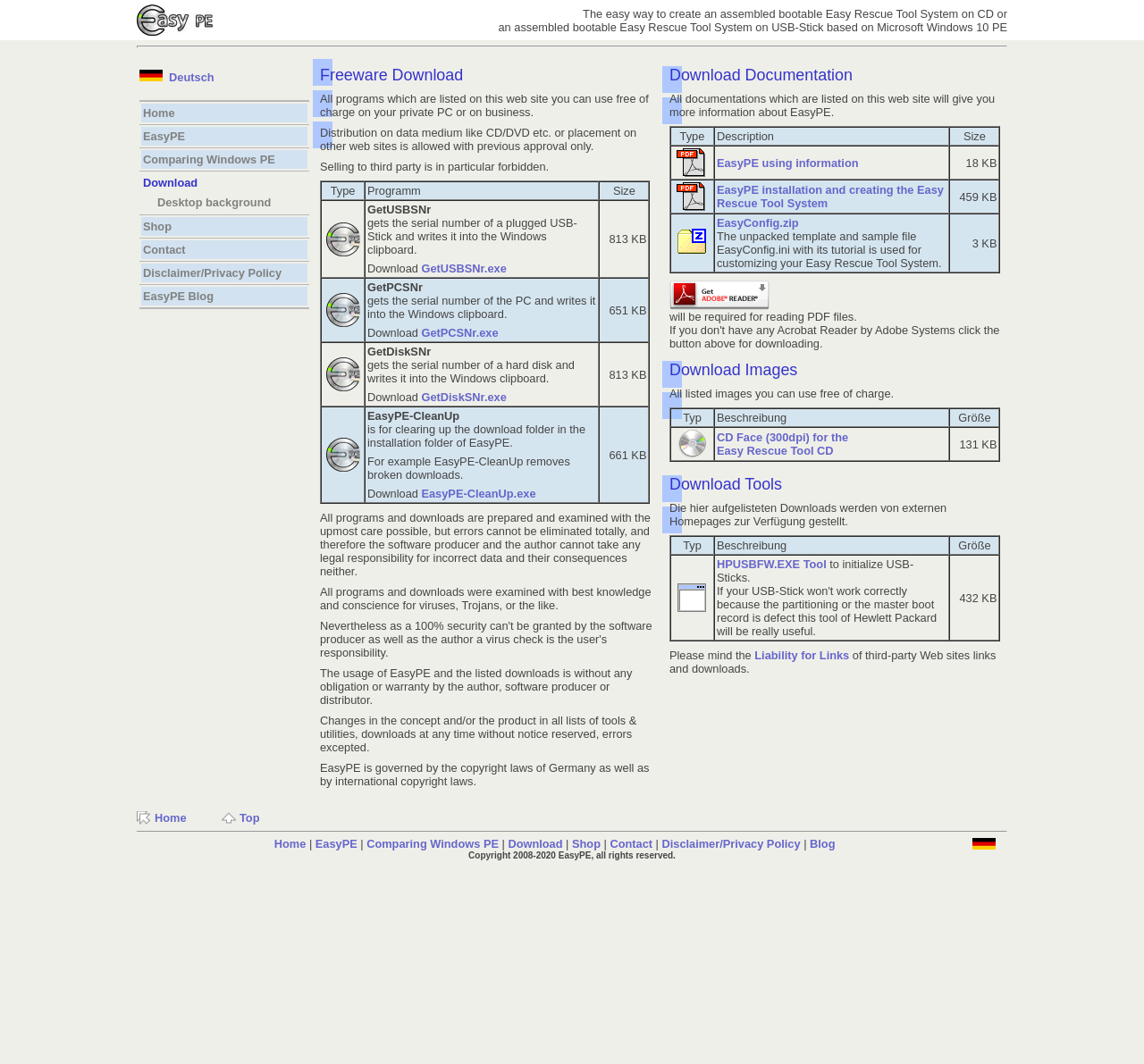What is the purpose of GetUSBSNr?
Look at the screenshot and give a one-word or phrase answer.

Get serial number of USB-Stick